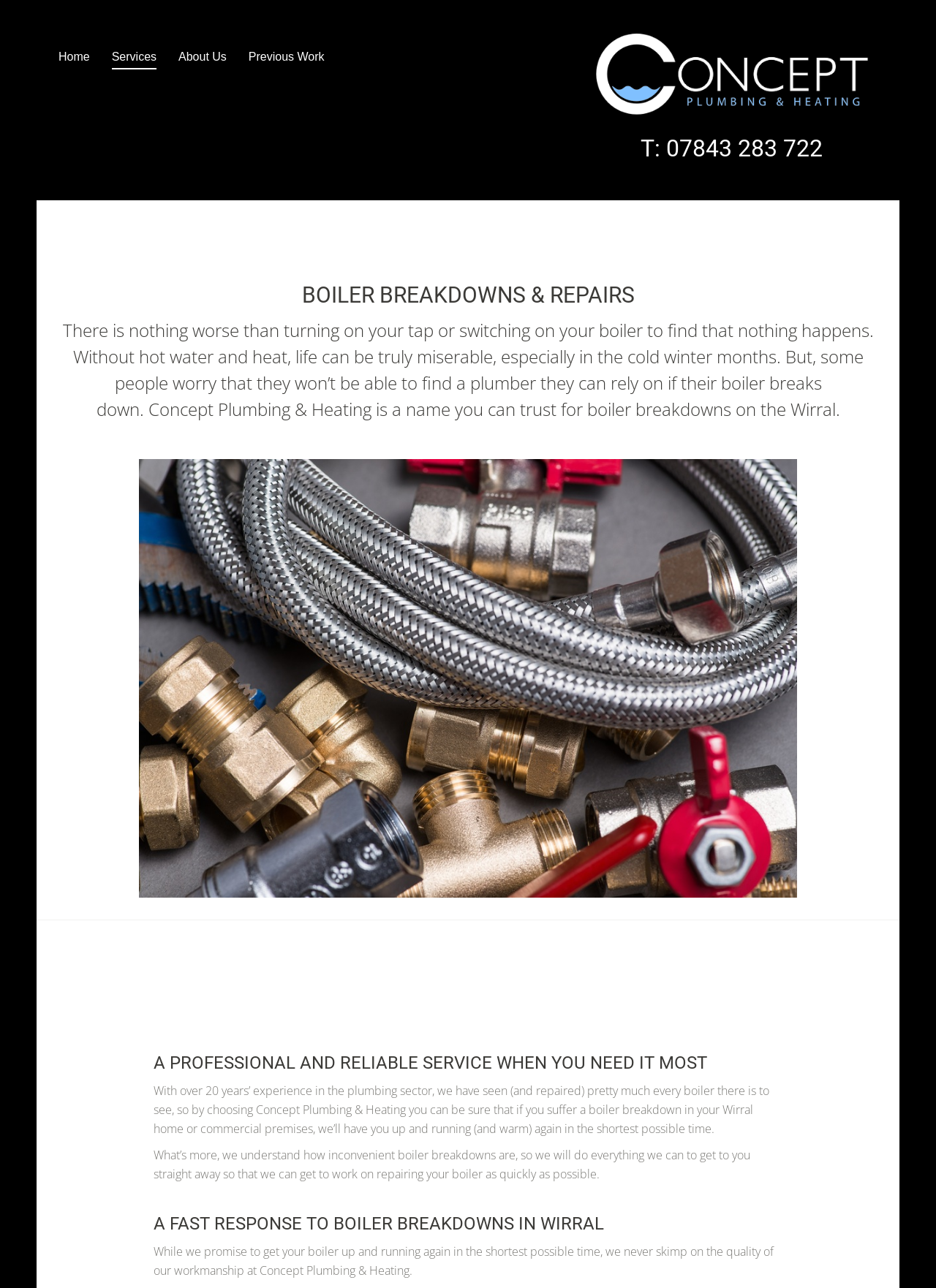Determine the bounding box coordinates (top-left x, top-left y, bottom-right x, bottom-right y) of the UI element described in the following text: Services

[0.119, 0.017, 0.167, 0.071]